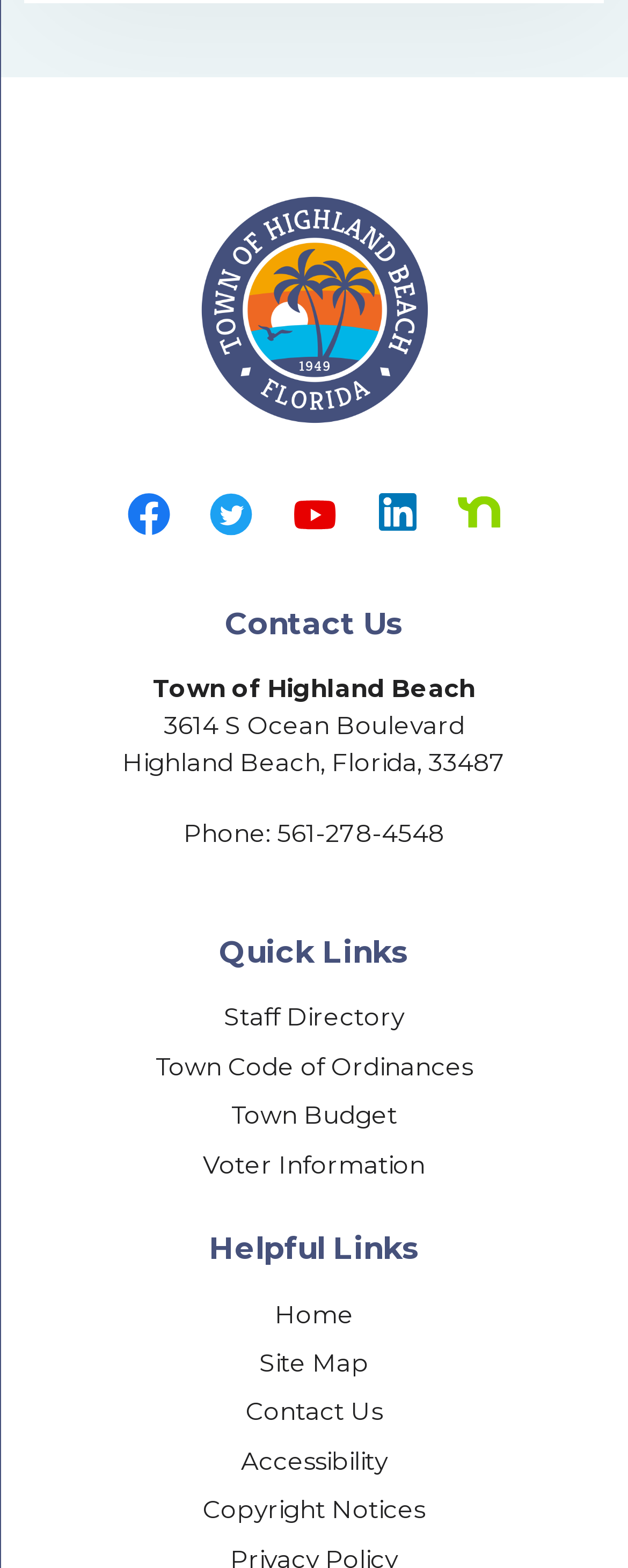Please provide the bounding box coordinates for the element that needs to be clicked to perform the following instruction: "Contact the town". The coordinates should be given as four float numbers between 0 and 1, i.e., [left, top, right, bottom].

[0.441, 0.522, 0.708, 0.541]